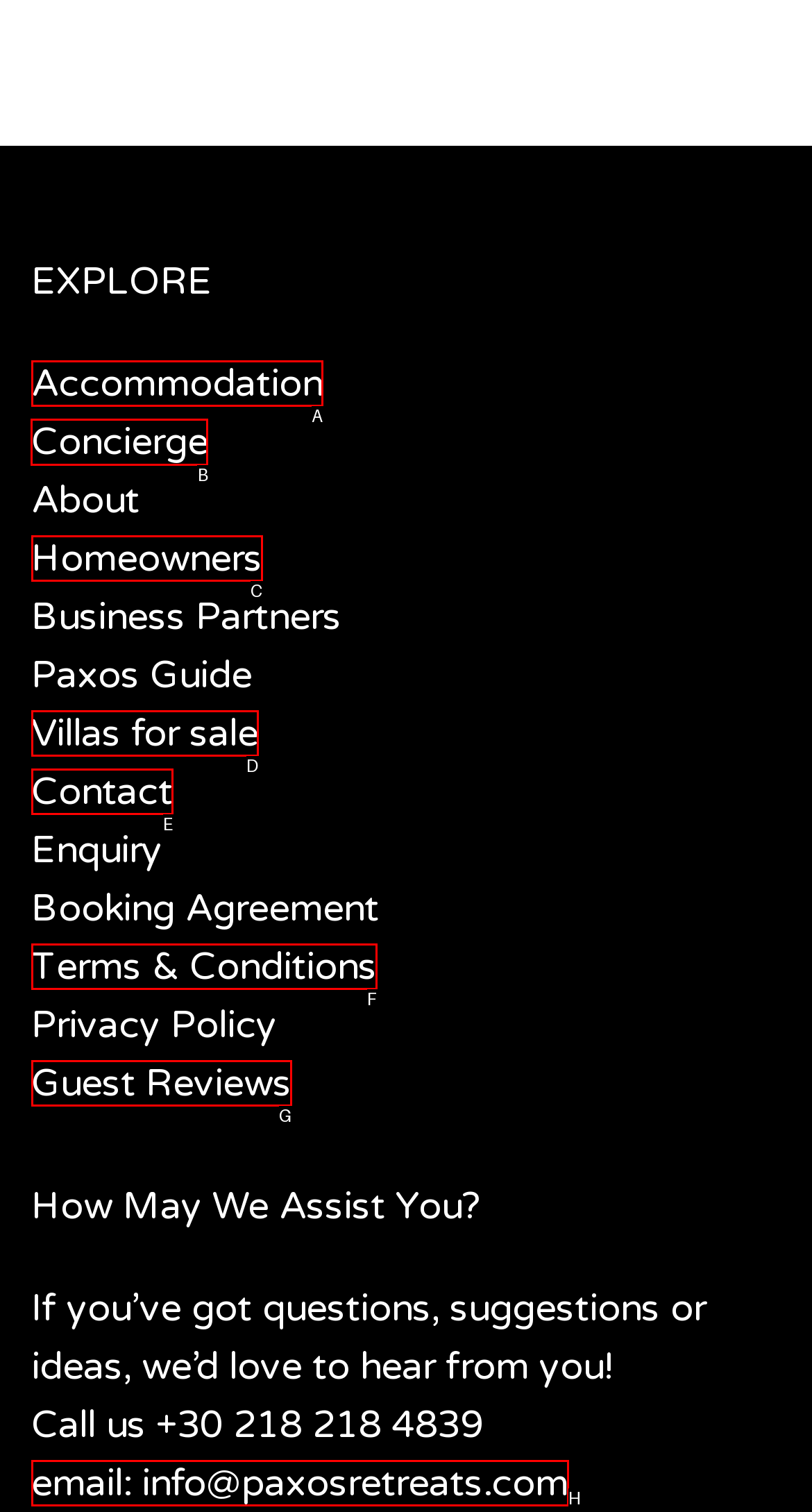Determine which HTML element to click for this task: Explore Concierge services Provide the letter of the selected choice.

B